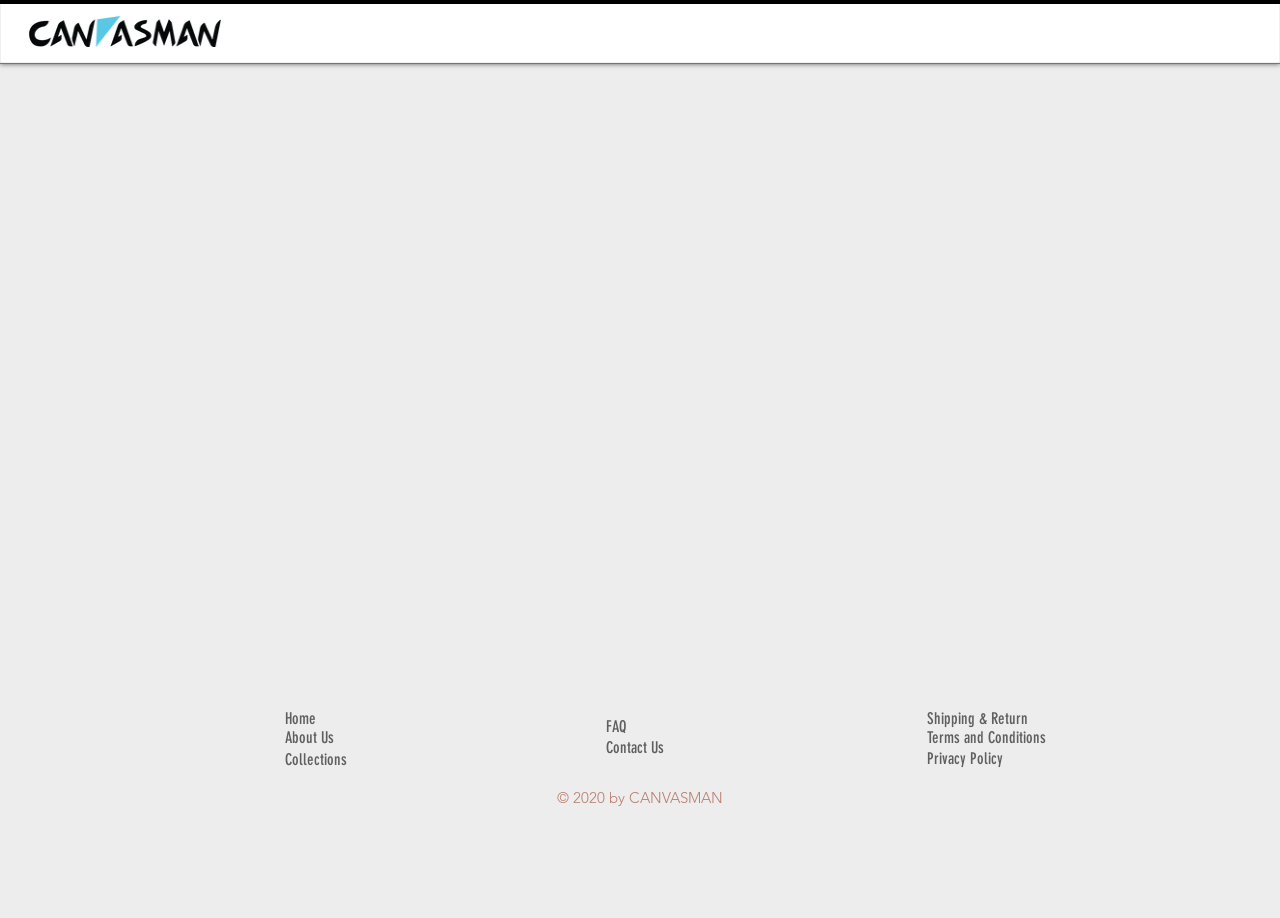Identify the bounding box coordinates of the area that should be clicked in order to complete the given instruction: "view FAQ". The bounding box coordinates should be four float numbers between 0 and 1, i.e., [left, top, right, bottom].

[0.473, 0.781, 0.559, 0.802]